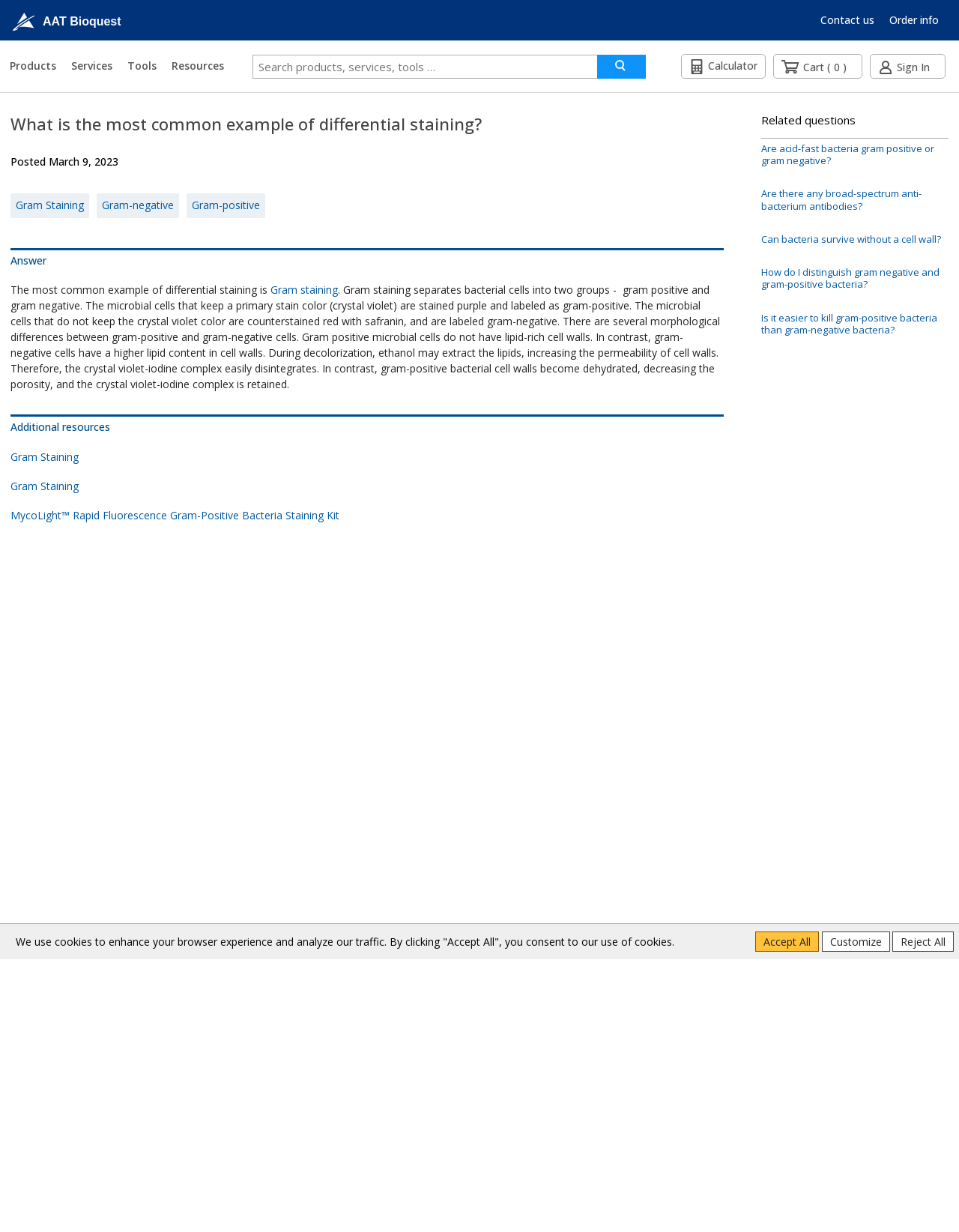Please determine and provide the text content of the webpage's heading.

What is the most common example of differential staining?